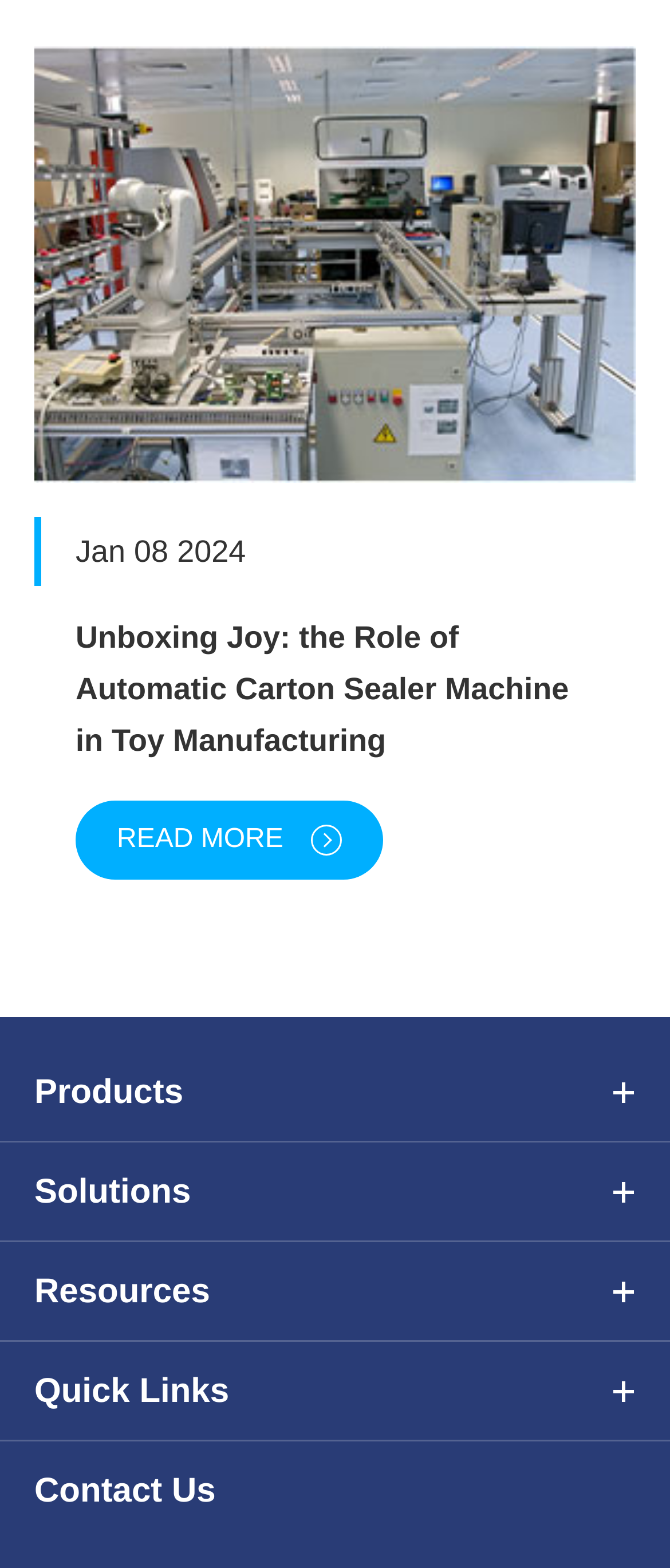Identify the bounding box of the UI element described as follows: "parent_node: Jan 08 2024". Provide the coordinates as four float numbers in the range of 0 to 1 [left, top, right, bottom].

[0.051, 0.029, 0.949, 0.308]